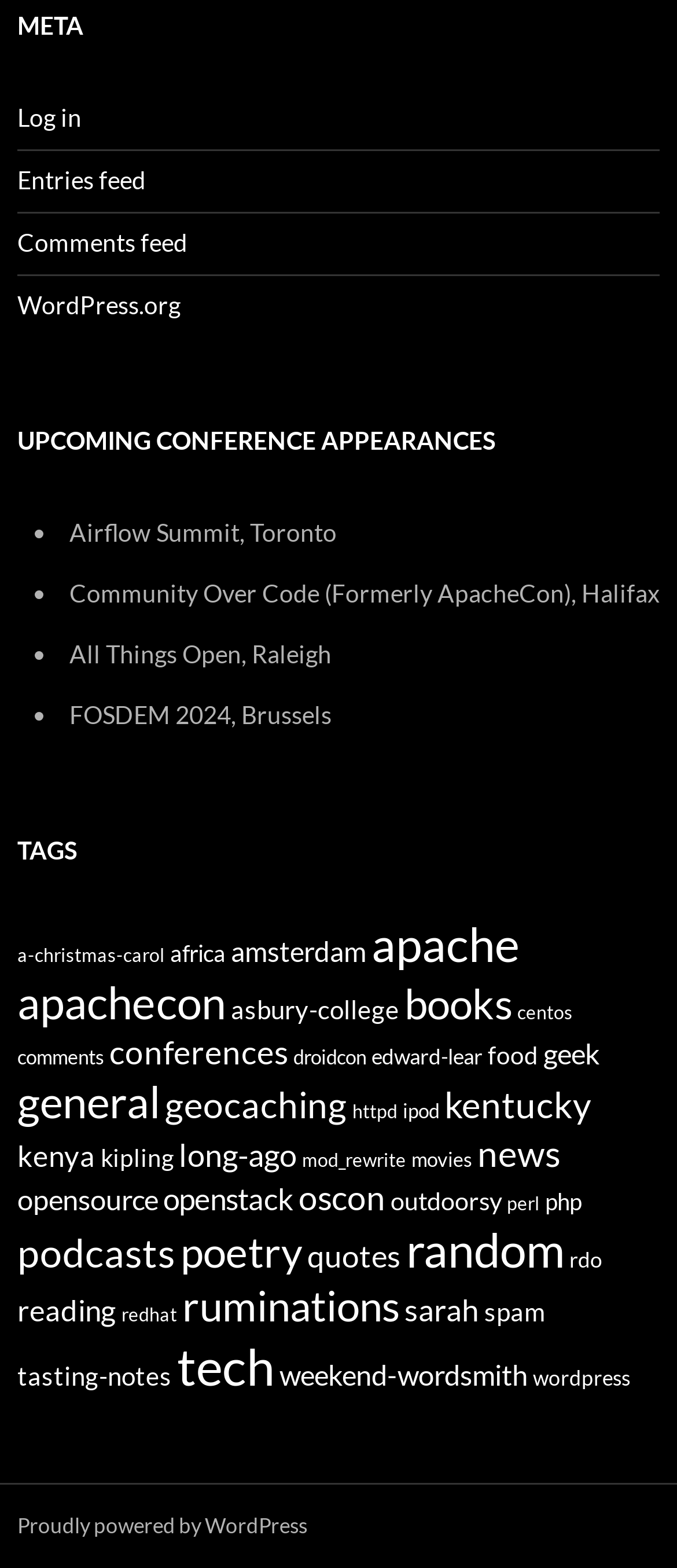What is the name of the organization mentioned in the 'TAGS' section?
From the details in the image, answer the question comprehensively.

I found the answer by looking at the 'TAGS' section, where it lists 'wordpress (13 items)' as one of the tags, which suggests that the organization 'WordPress' is mentioned.